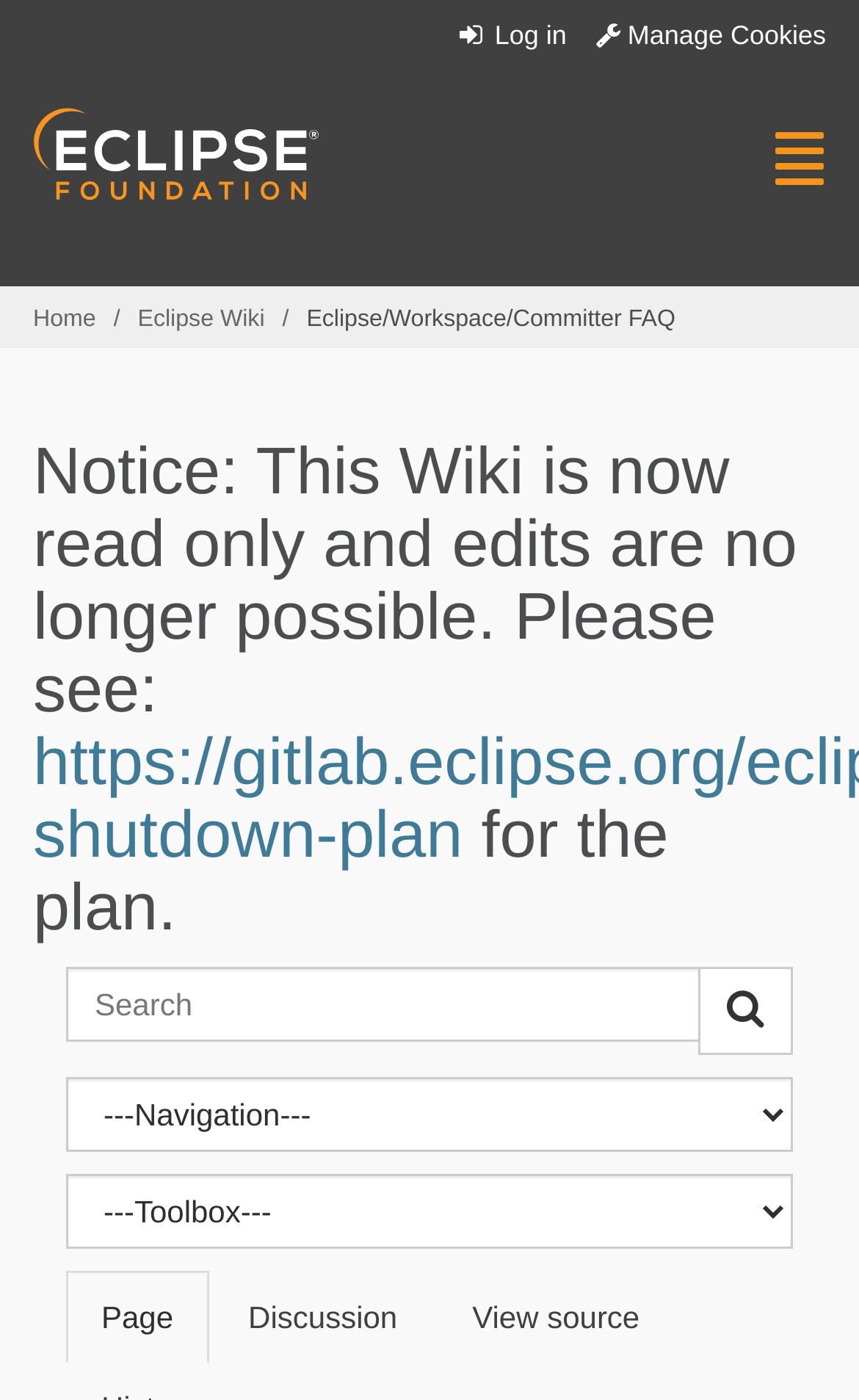What is the logo on the top left corner?
Examine the screenshot and reply with a single word or phrase.

Eclipse.org logo